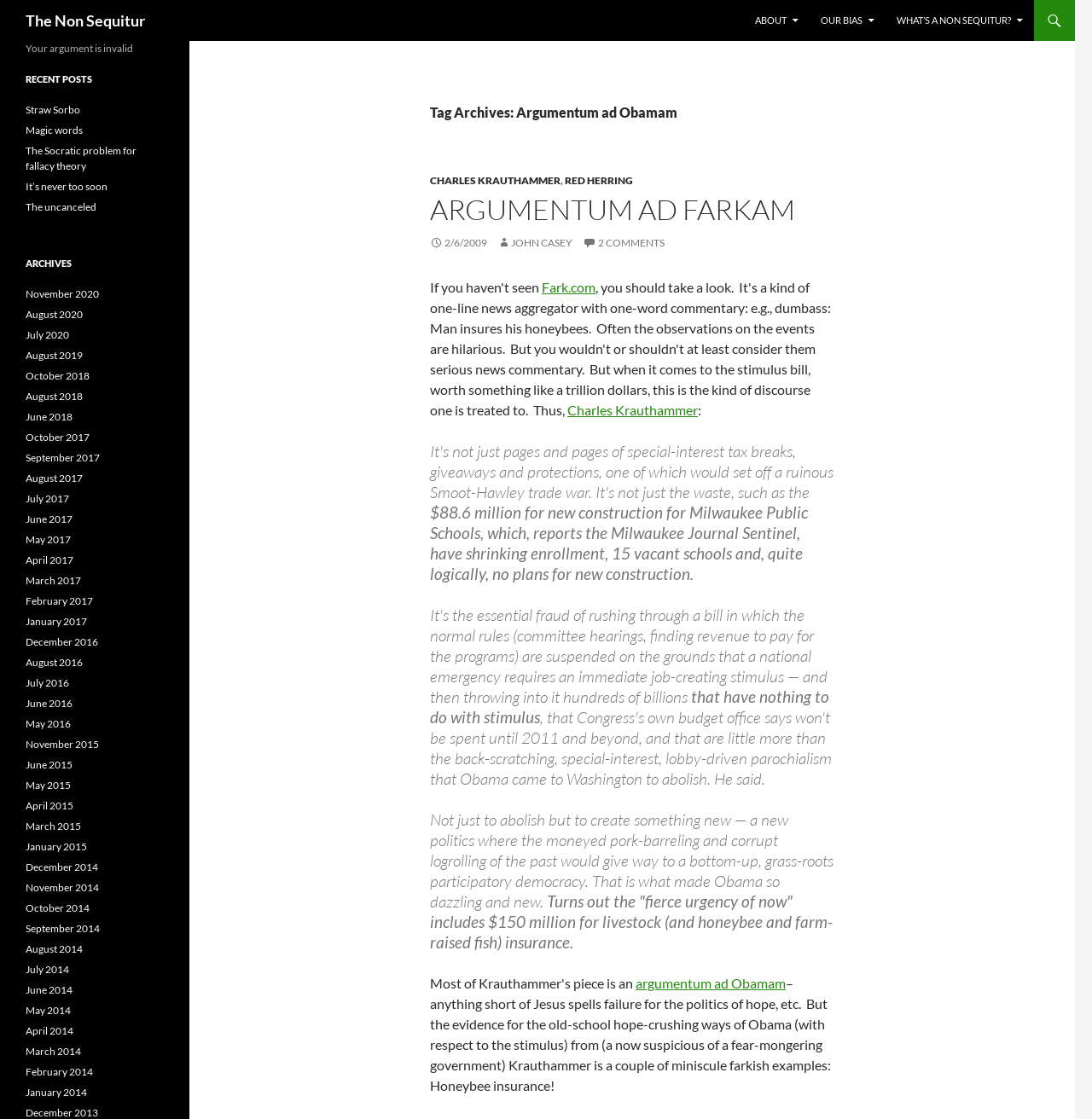Please give a one-word or short phrase response to the following question: 
What is the purpose of the 'Recent Posts' section?

To display recent posts